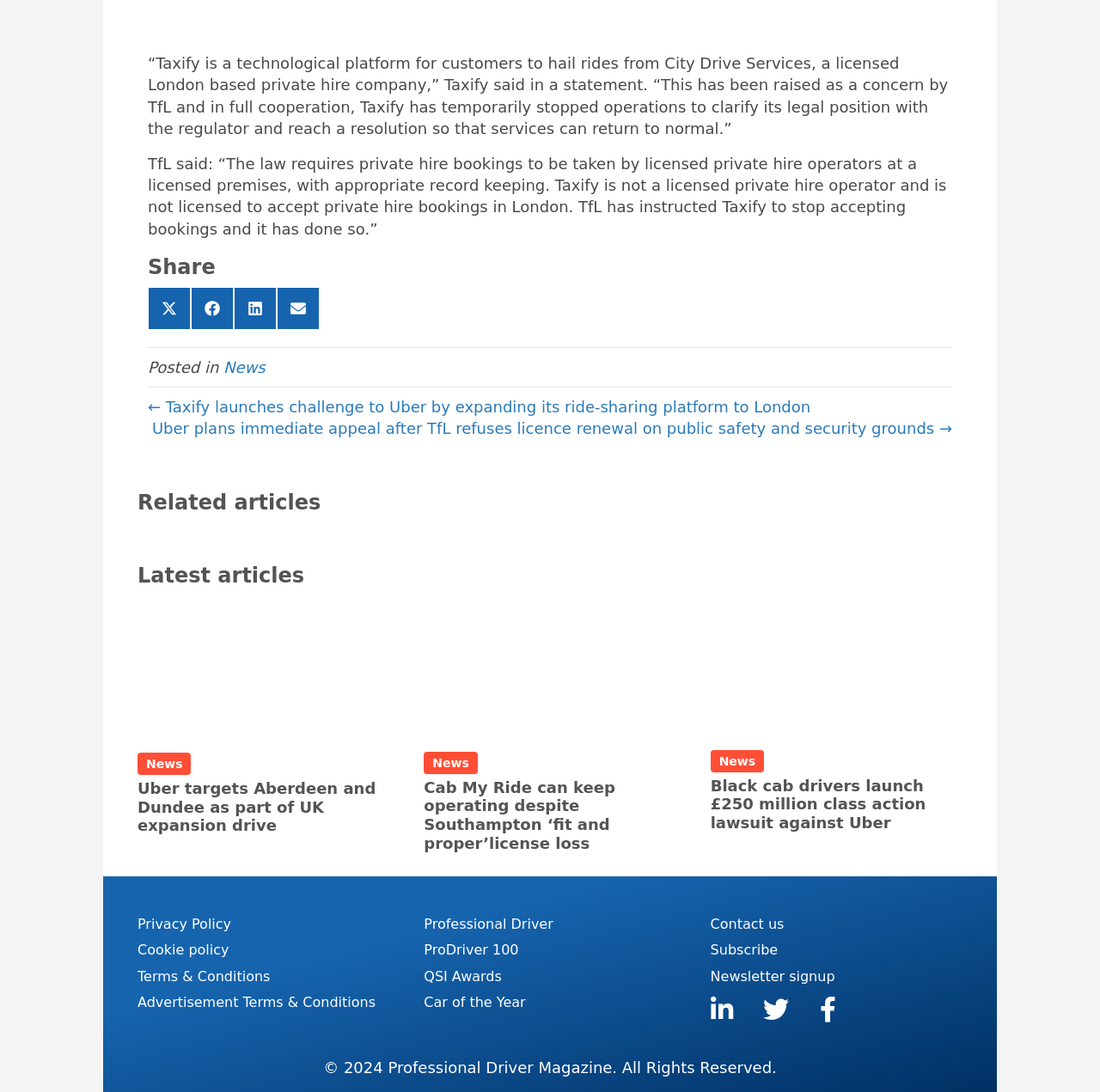What can be shared on this webpage?
Refer to the image and give a detailed answer to the question.

The webpage provides social media links to share articles, including Twitter, Facebook, LinkedIn, and E-mail, indicating that the content of the webpage can be shared on these platforms.